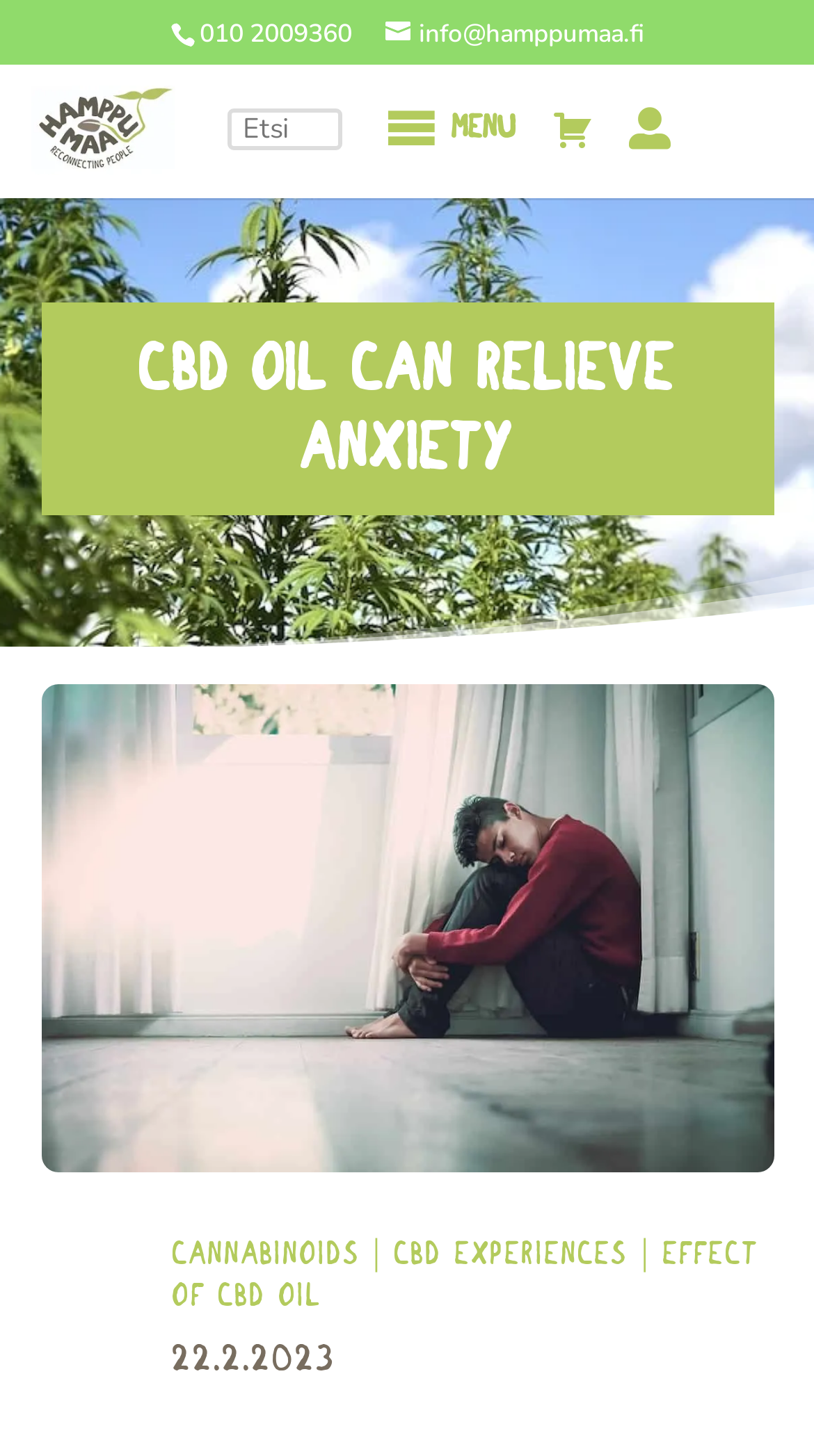Observe the image and answer the following question in detail: What is the name of the website?

The name of the website can be found in the top-left corner of the webpage, where the logo 'Hamppumaa' is displayed, and also in the link 'Hamppumaa' with bounding box coordinates [0.038, 0.078, 0.214, 0.101].